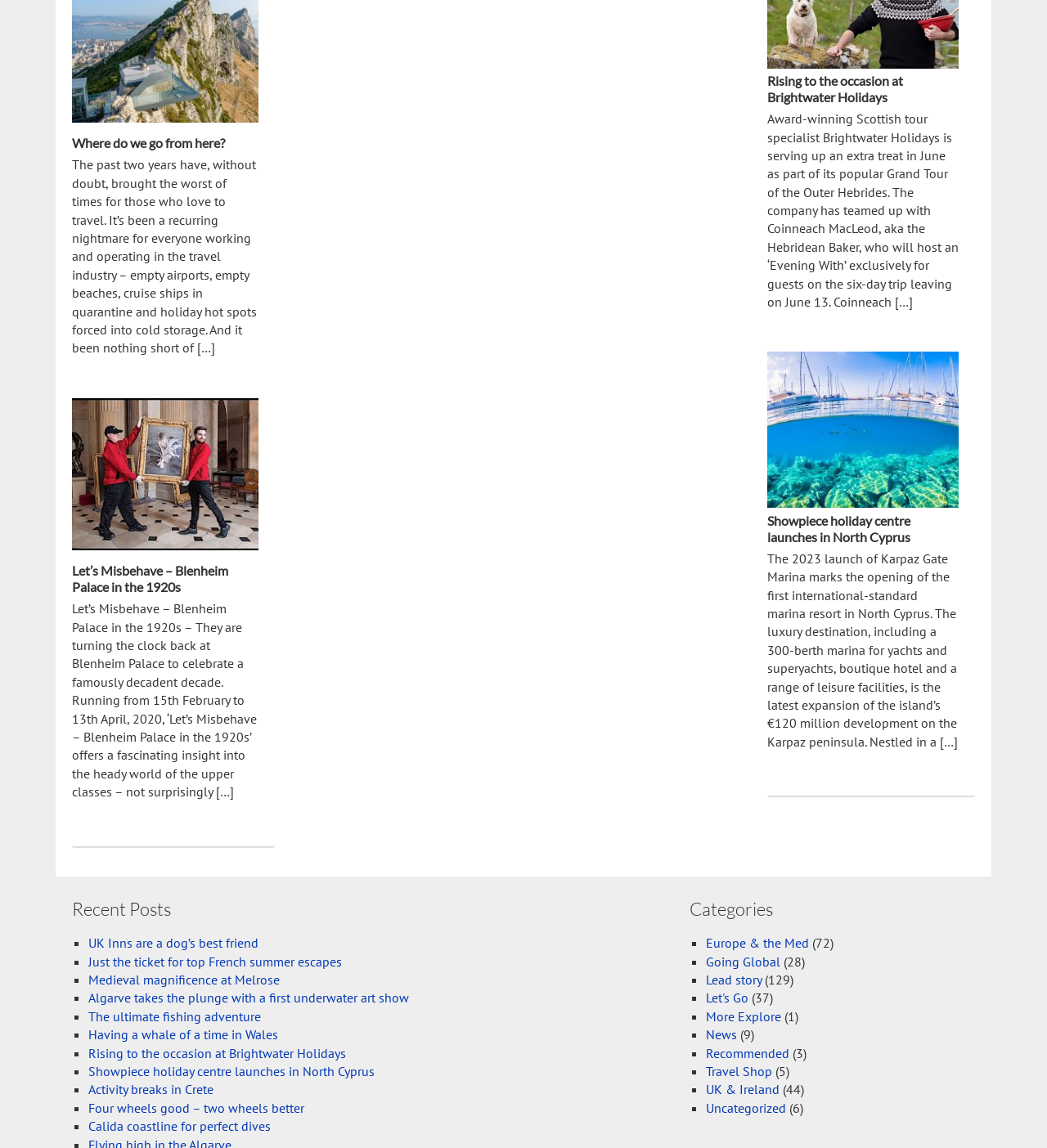Using the image as a reference, answer the following question in as much detail as possible:
How many categories are listed on the webpage?

The categories are listed at the bottom of the webpage, and they are marked by list markers. By counting the list markers, we can find that there are 9 categories in total.